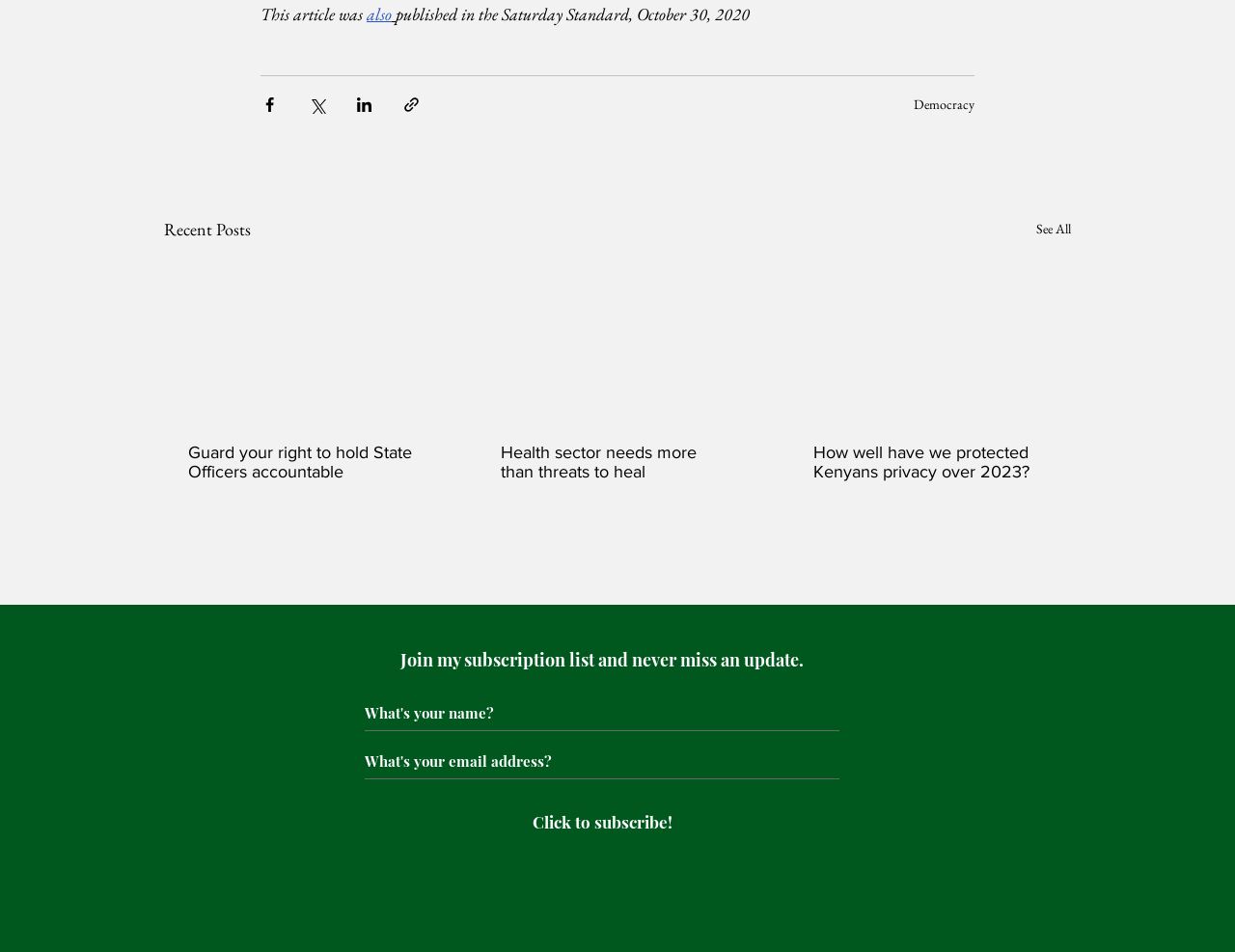Could you indicate the bounding box coordinates of the region to click in order to complete this instruction: "Click on the 'Toggle Table of Content' link".

None